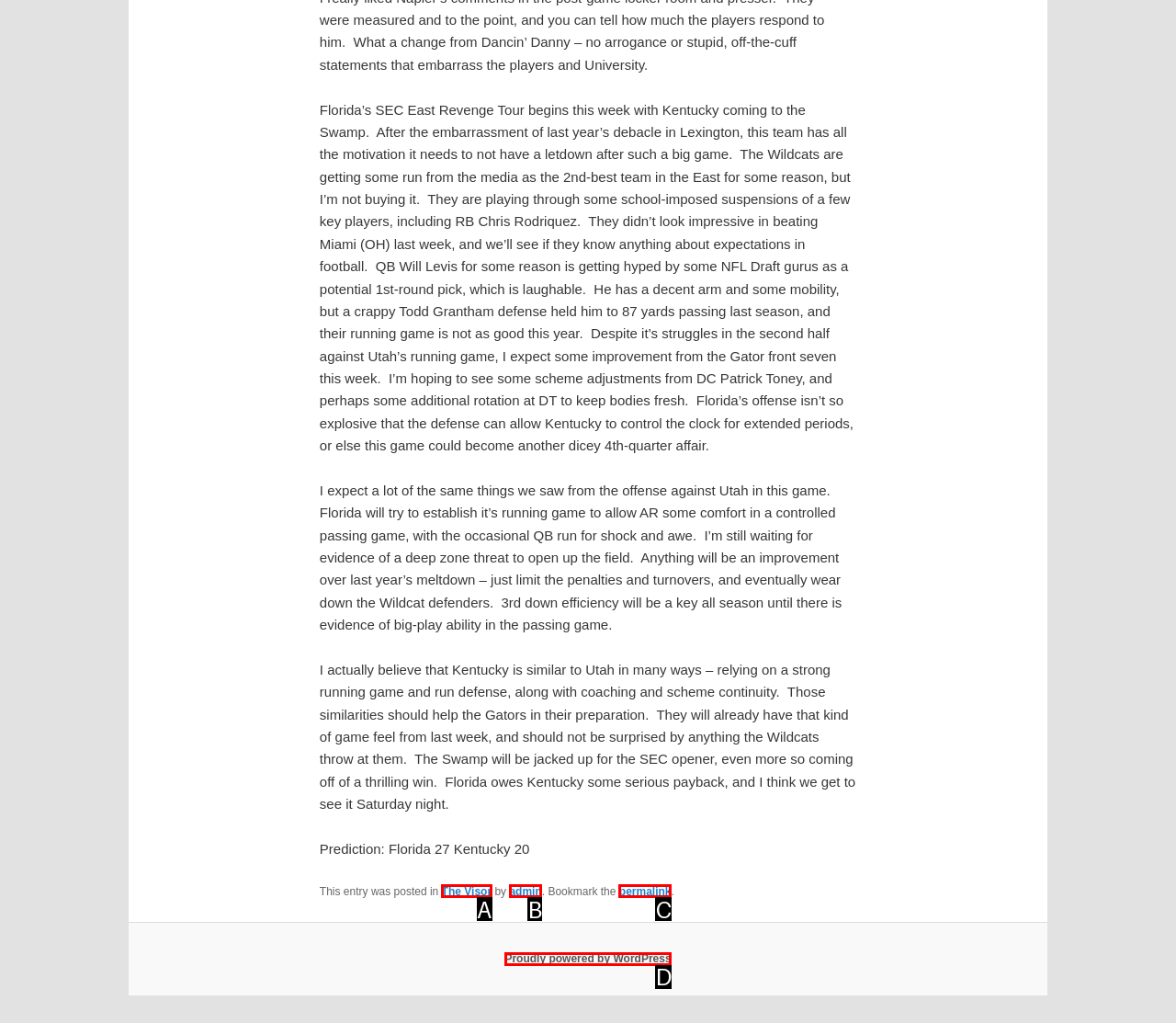Identify which HTML element aligns with the description: permalink
Answer using the letter of the correct choice from the options available.

C